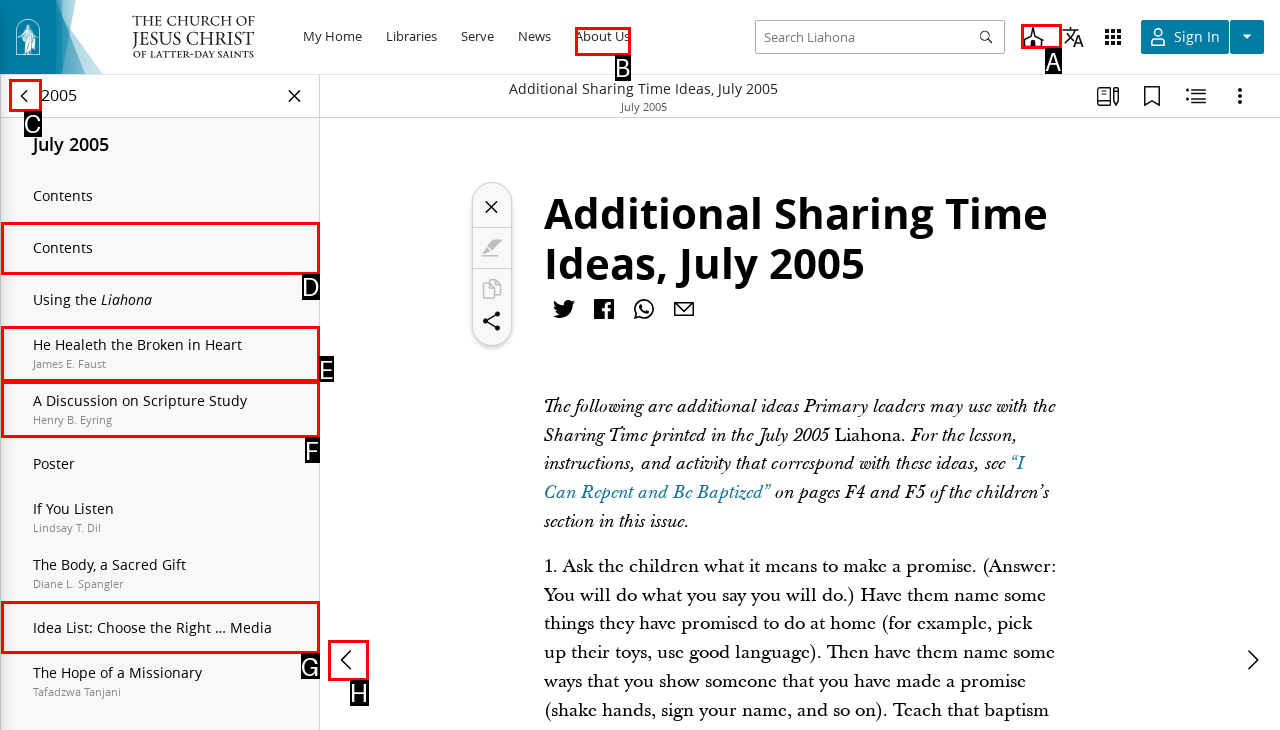Which UI element's letter should be clicked to achieve the task: Find a Church
Provide the letter of the correct choice directly.

A